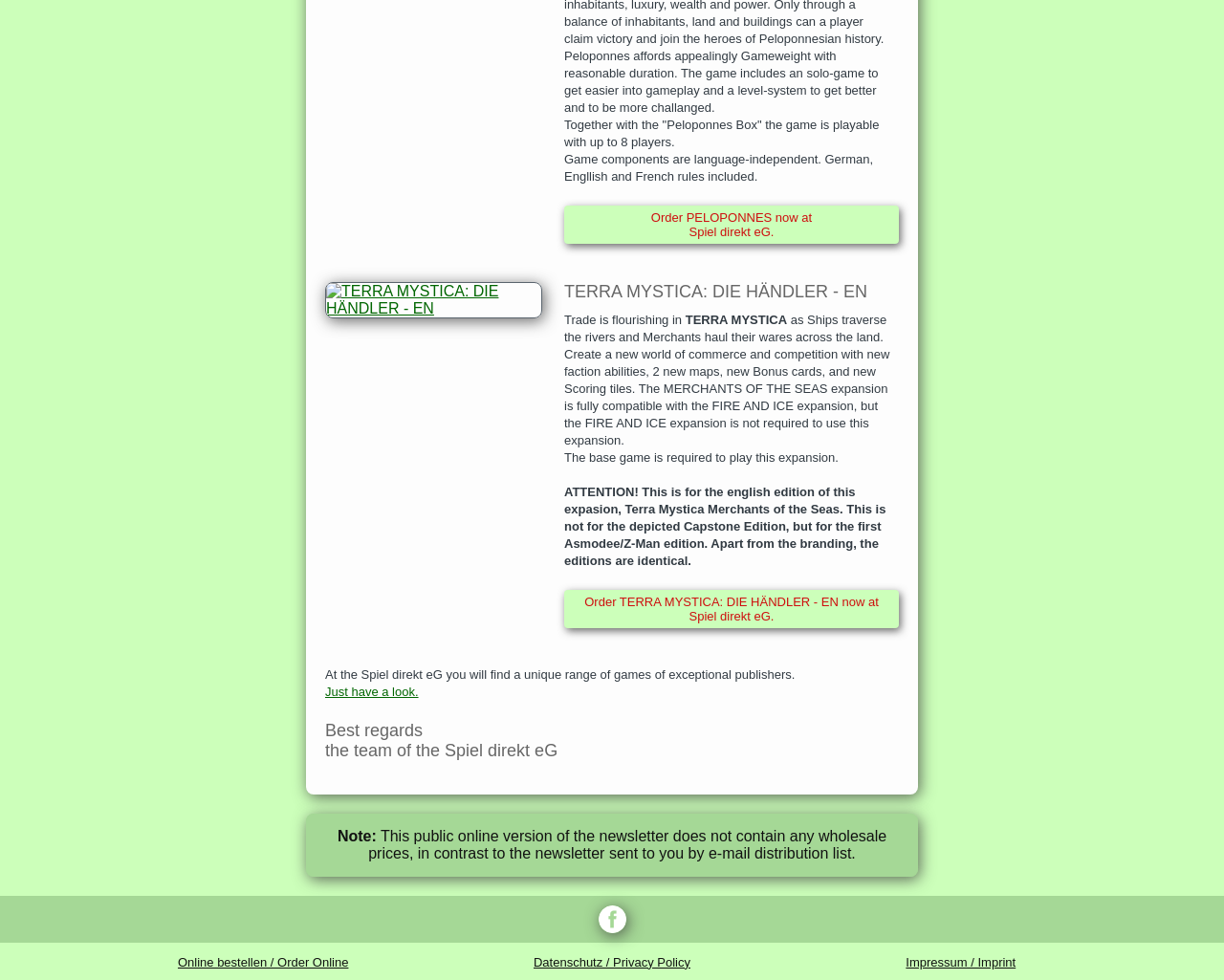Use a single word or phrase to answer the following:
What is the name of the expansion mentioned?

MERCHANTS OF THE SEAS